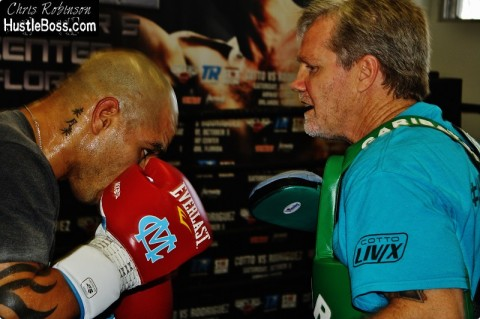What brand are Miguel Cotto's boxing gloves?
Can you give a detailed and elaborate answer to the question?

Miguel Cotto is wearing red Everlast boxing gloves, showcasing his readiness and intensity in training, as seen in the image.